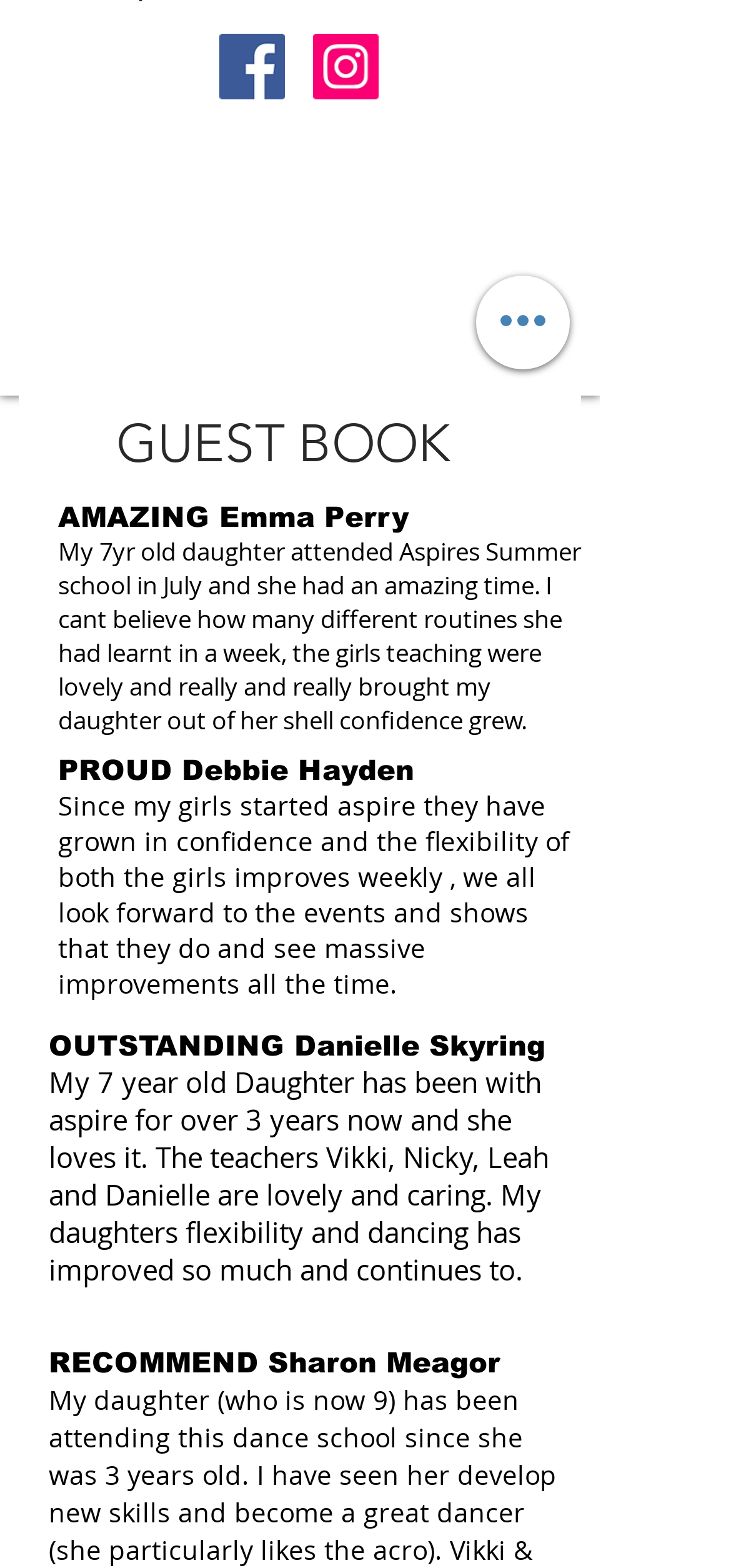Determine the bounding box coordinates for the UI element with the following description: "aria-label="Quick actions"". The coordinates should be four float numbers between 0 and 1, represented as [left, top, right, bottom].

[0.651, 0.176, 0.779, 0.236]